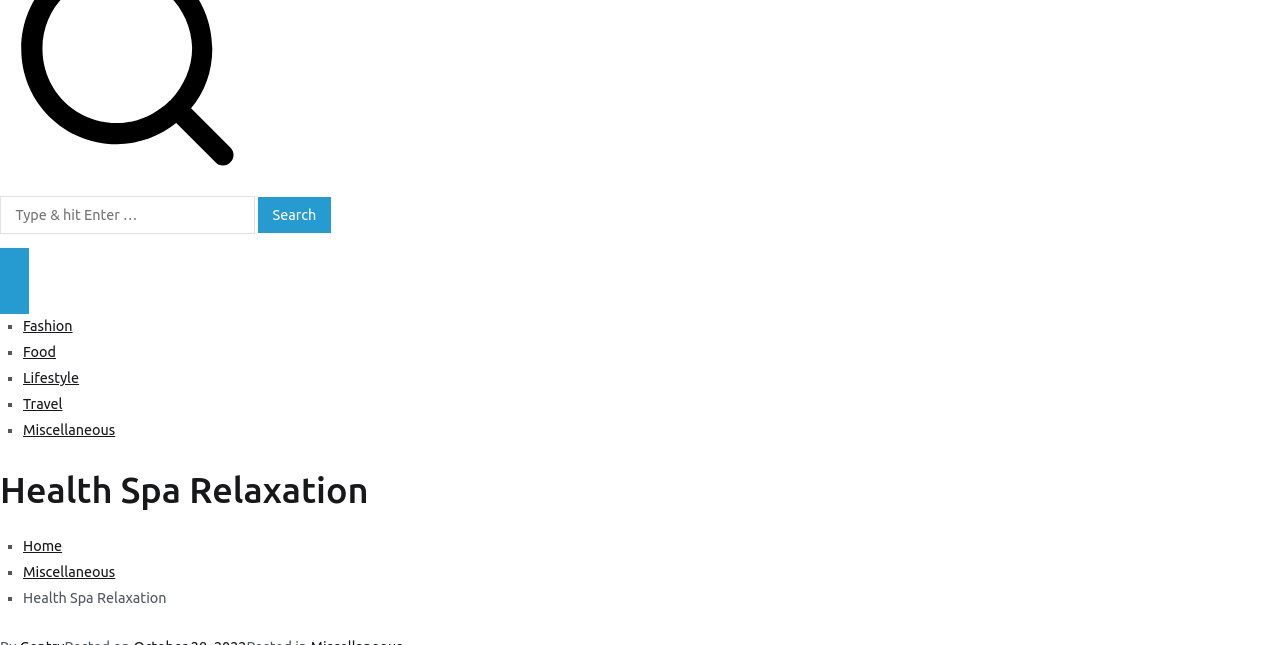Predict the bounding box coordinates of the area that should be clicked to accomplish the following instruction: "Search for something". The bounding box coordinates should consist of four float numbers between 0 and 1, i.e., [left, top, right, bottom].

[0.0, 0.304, 0.199, 0.363]